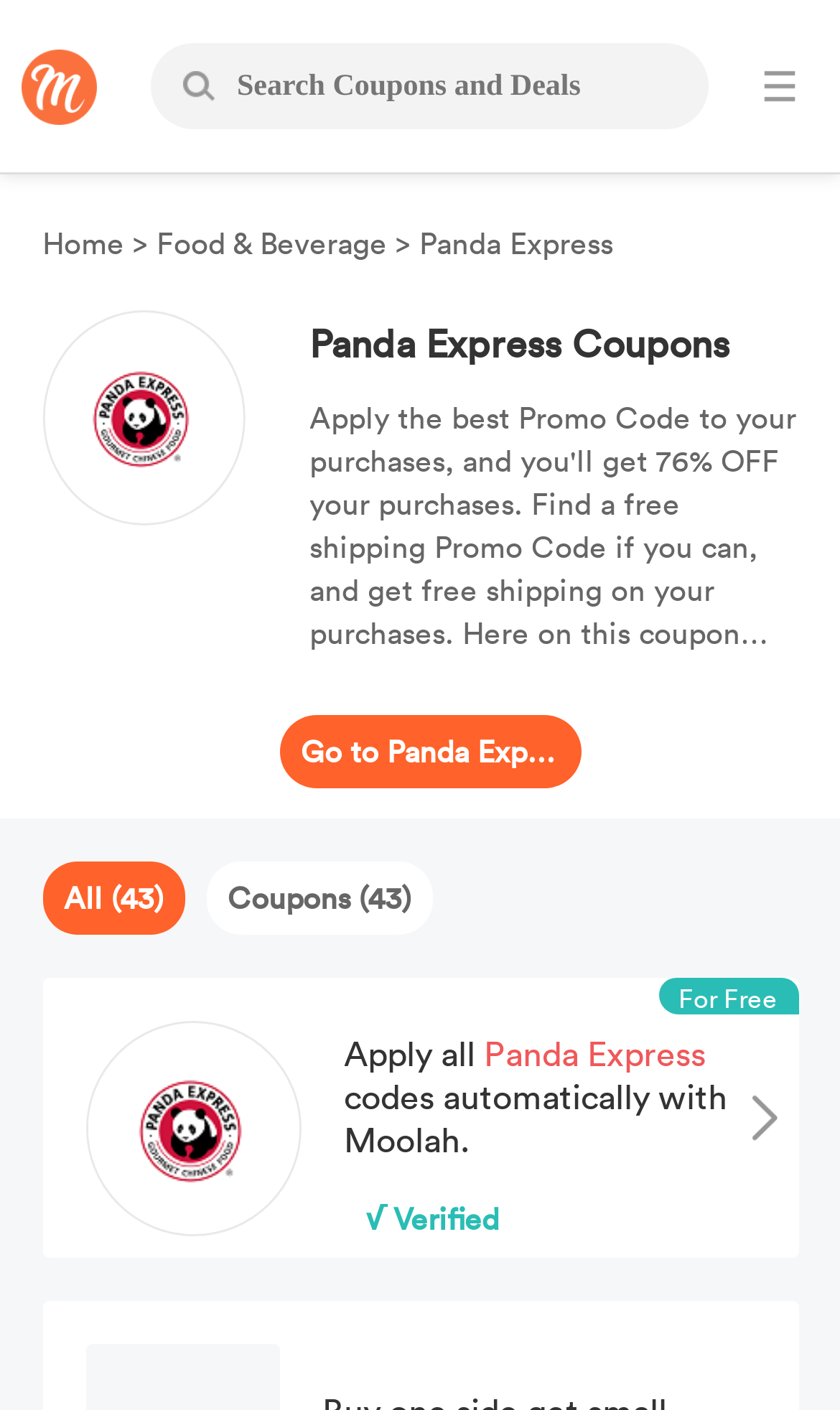What is the purpose of the search box?
Identify the answer in the screenshot and reply with a single word or phrase.

Search Coupons and Deals